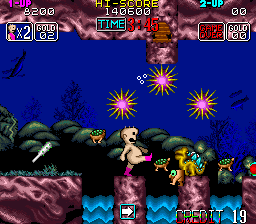What is the environment in which the character is depicted? Refer to the image and provide a one-word or short phrase answer.

underwater